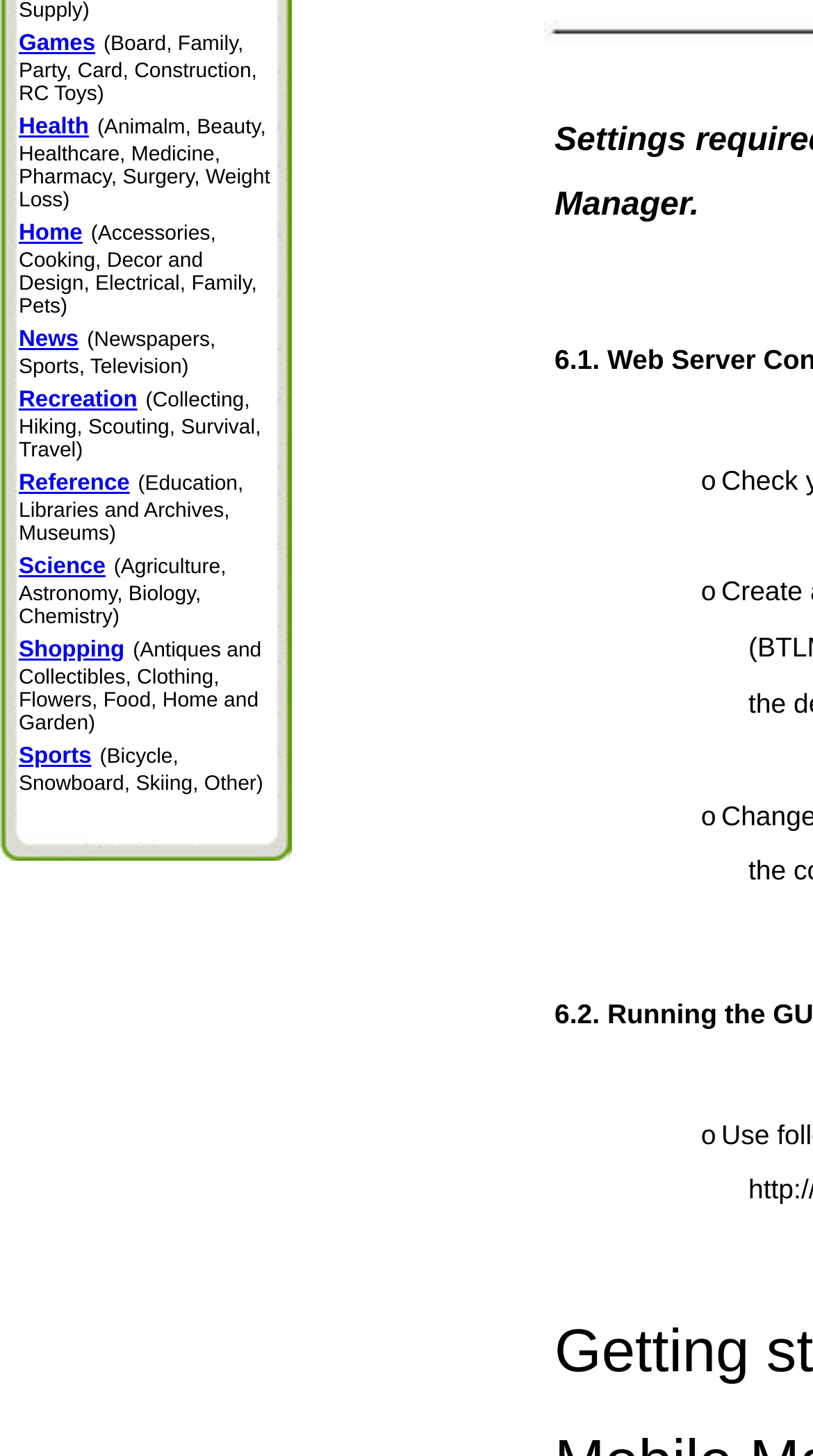Identify the bounding box of the HTML element described here: "(Bicycle, Snowboard, Skiing, Other)". Provide the coordinates as four float numbers between 0 and 1: [left, top, right, bottom].

[0.023, 0.512, 0.324, 0.547]